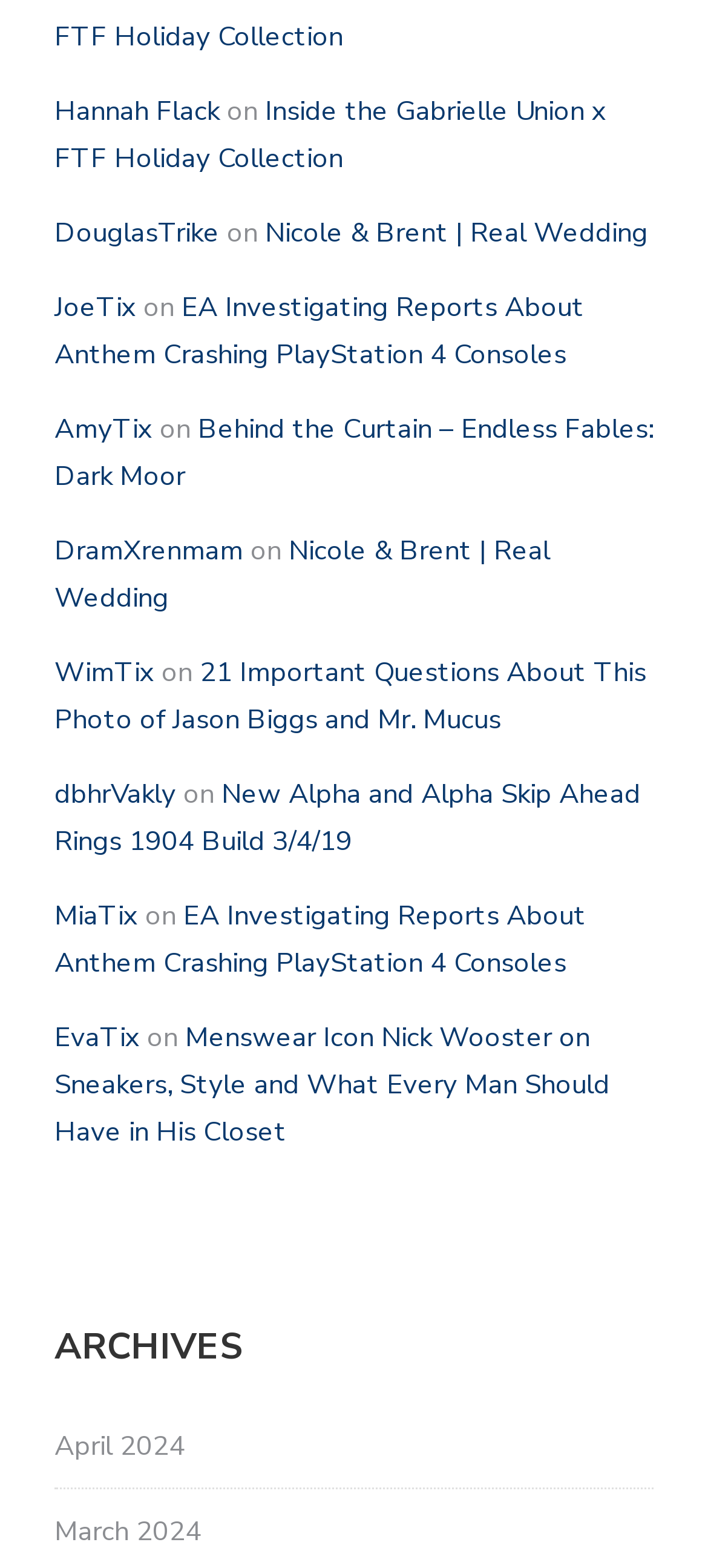Respond with a single word or phrase:
How many archive links are there on the webpage?

2